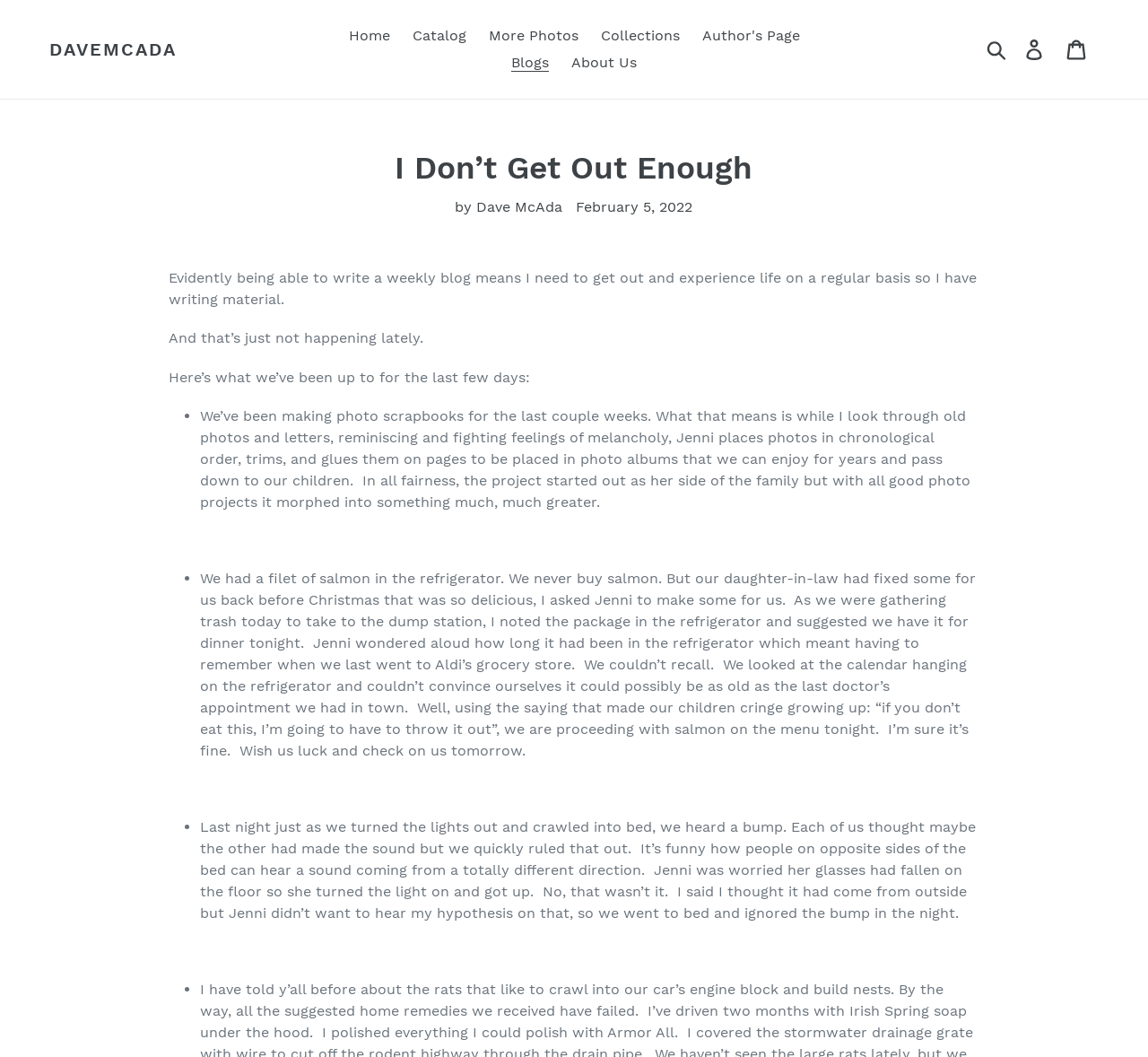Please provide the bounding box coordinates for the UI element as described: "Blogs". The coordinates must be four floats between 0 and 1, represented as [left, top, right, bottom].

[0.438, 0.047, 0.486, 0.072]